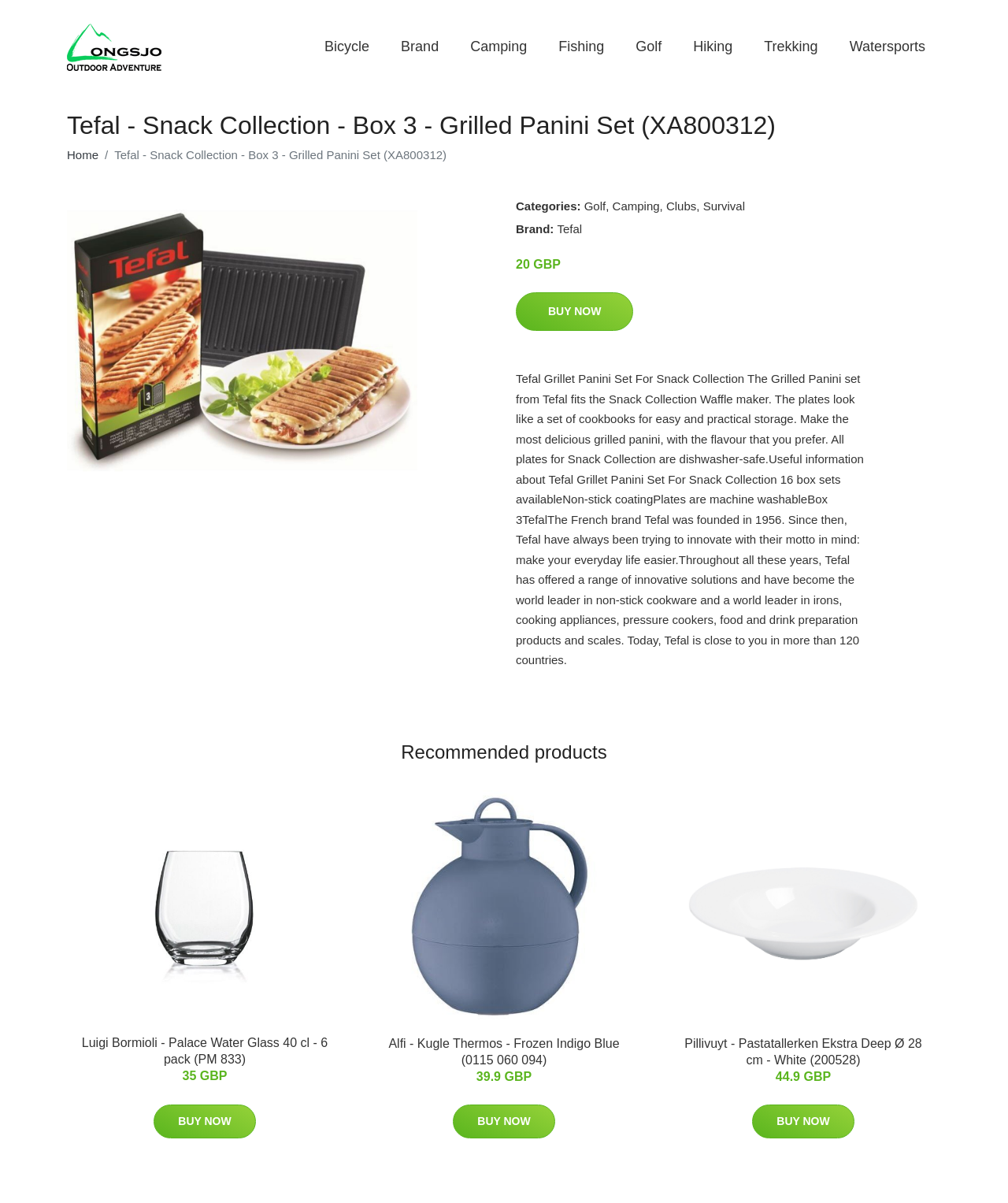Identify the bounding box coordinates of the area that should be clicked in order to complete the given instruction: "Buy the 'Tefal Grillet Panini Set For Snack Collection' product". The bounding box coordinates should be four float numbers between 0 and 1, i.e., [left, top, right, bottom].

[0.512, 0.243, 0.628, 0.275]